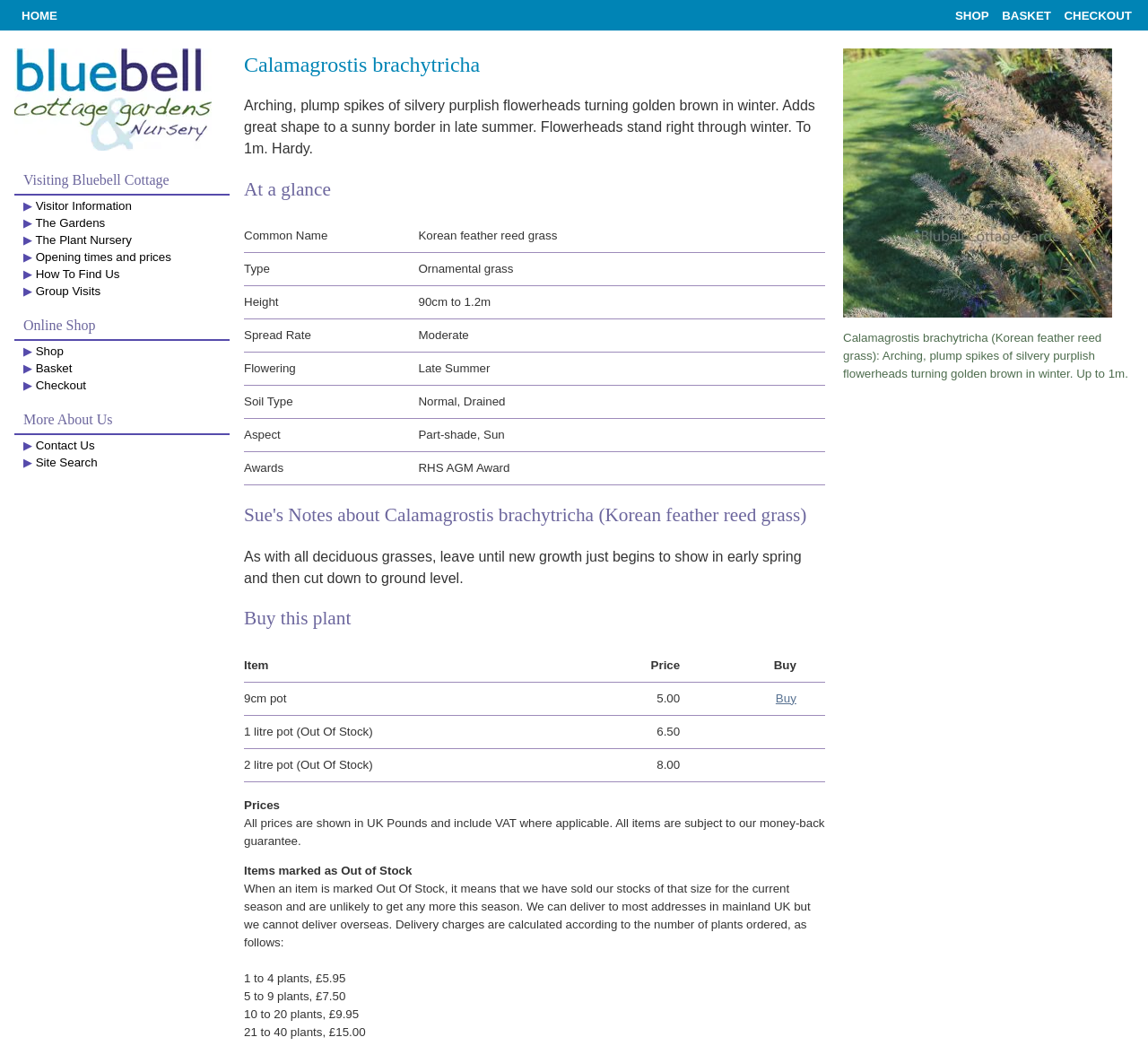Please specify the bounding box coordinates of the clickable region to carry out the following instruction: "Click Buy". The coordinates should be four float numbers between 0 and 1, in the format [left, top, right, bottom].

[0.676, 0.661, 0.694, 0.674]